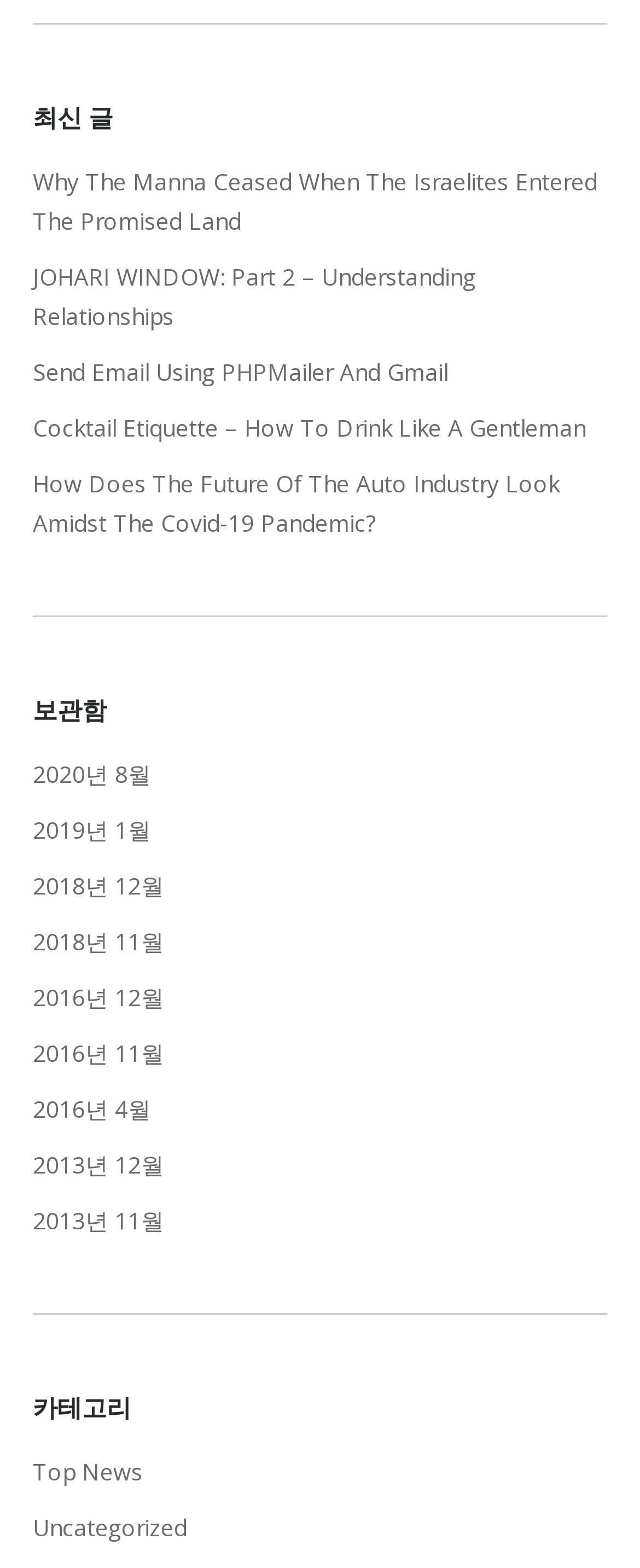Please respond in a single word or phrase: 
What is the category of the latest article?

Uncategorized